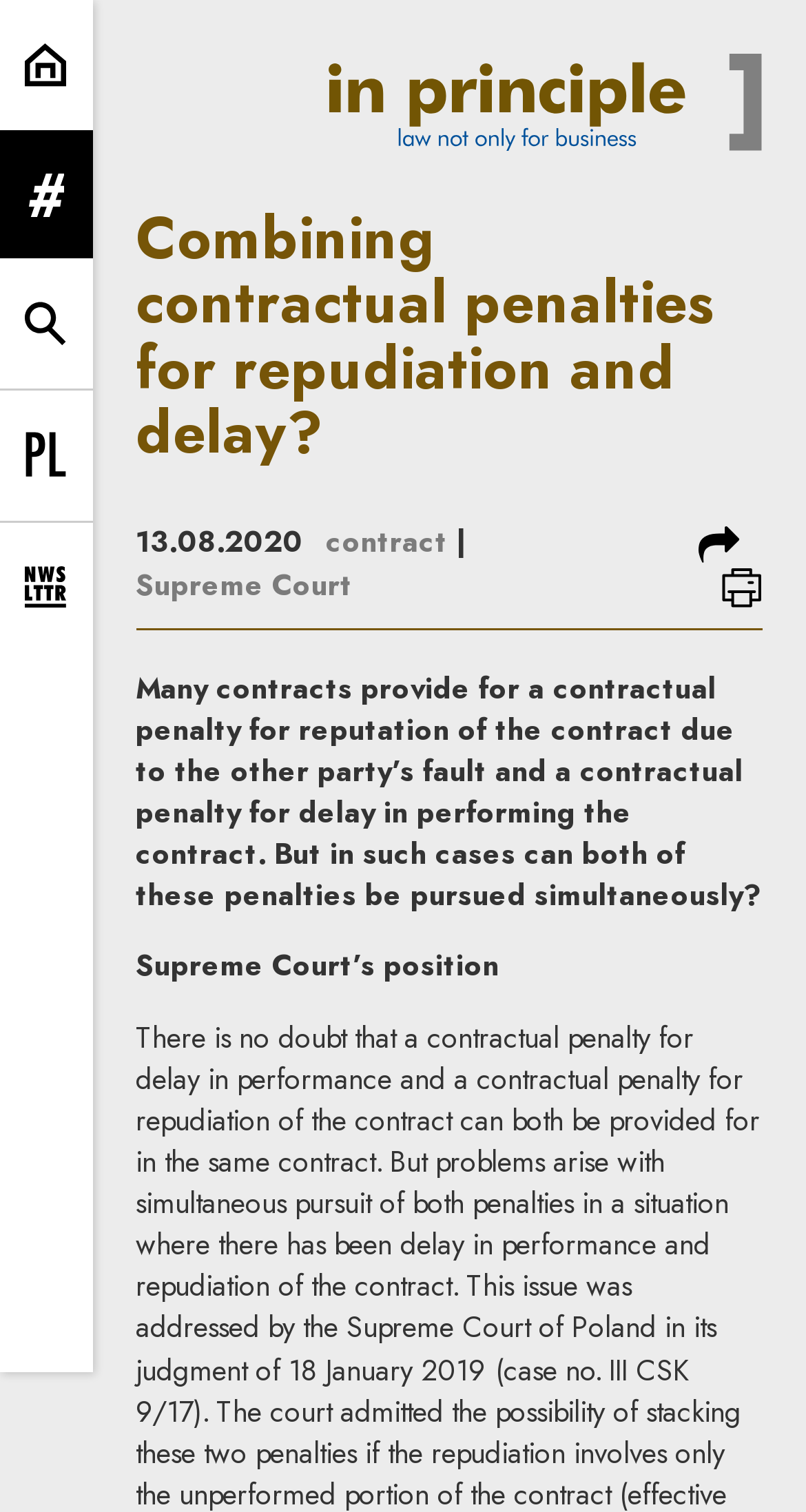Can you find the bounding box coordinates of the area I should click to execute the following instruction: "Read more about contract"?

[0.405, 0.344, 0.556, 0.372]